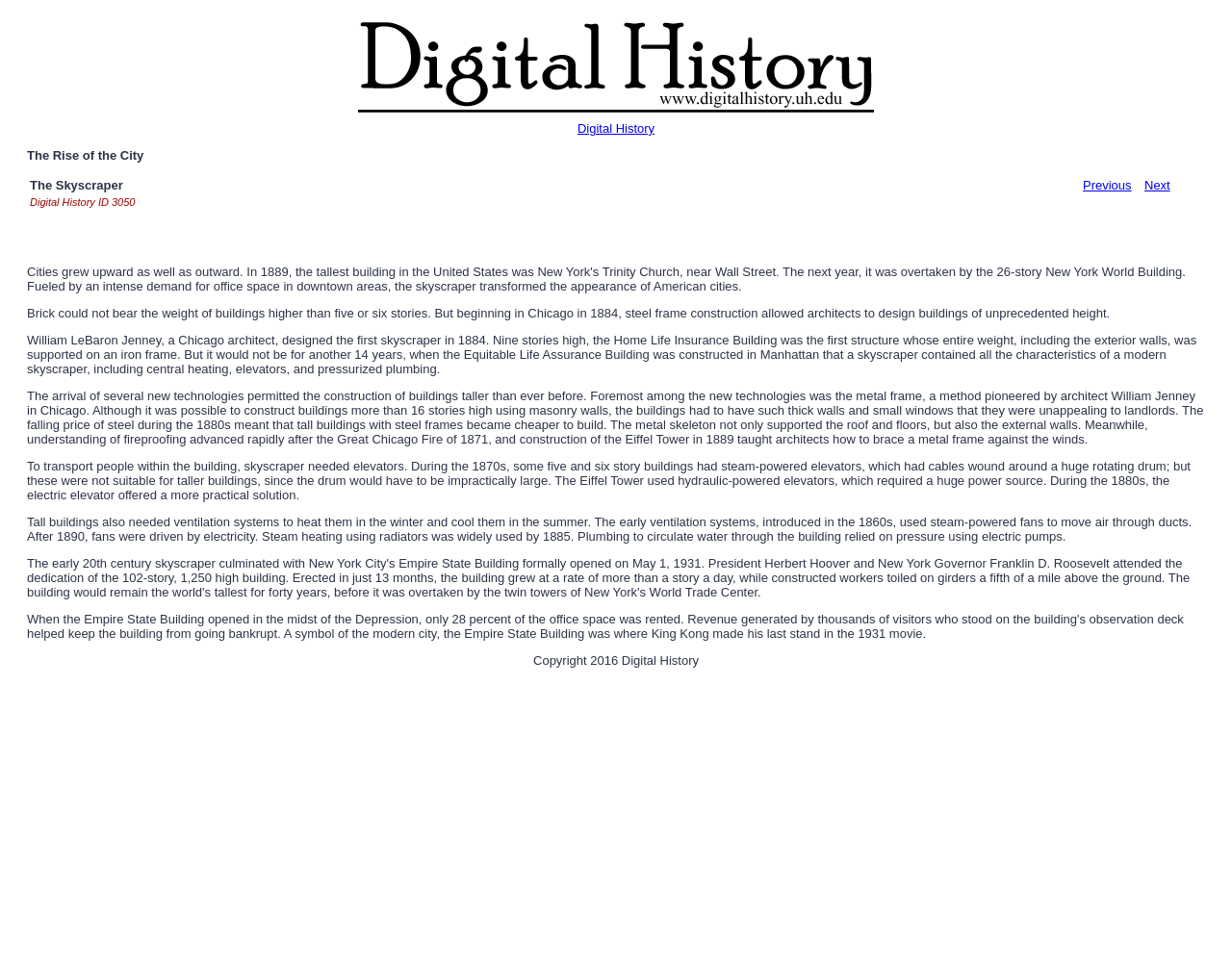What year was the copyright for Digital History?
Refer to the screenshot and deliver a thorough answer to the question presented.

I found this answer by reading the text on the webpage, specifically the sentence 'Copyright 2016 Digital History'